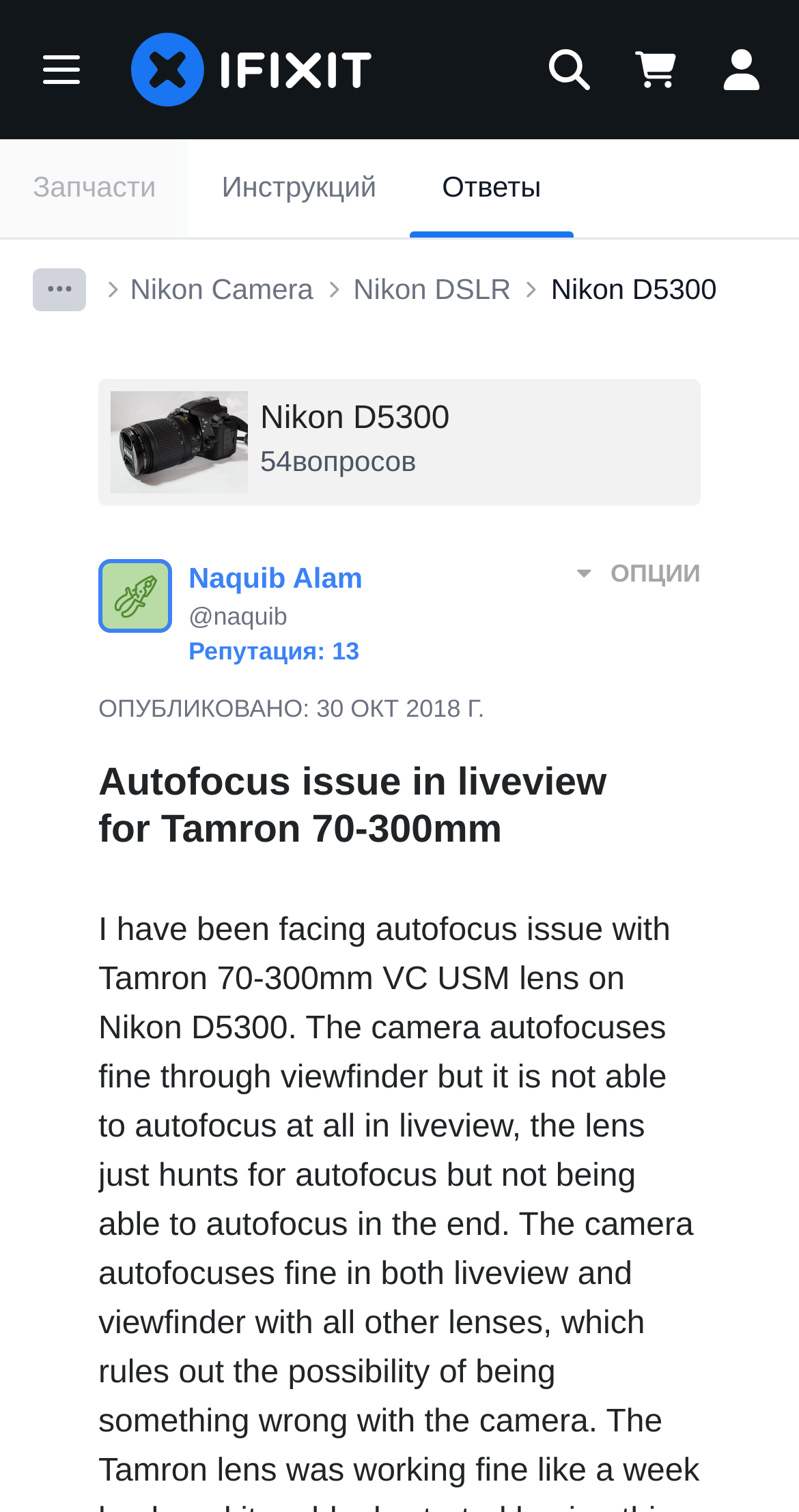Using the information in the image, could you please answer the following question in detail:
What is the type of issue discussed?

The type of issue is mentioned in the title 'Autofocus issue in liveview for Tamron 70-300mm'.